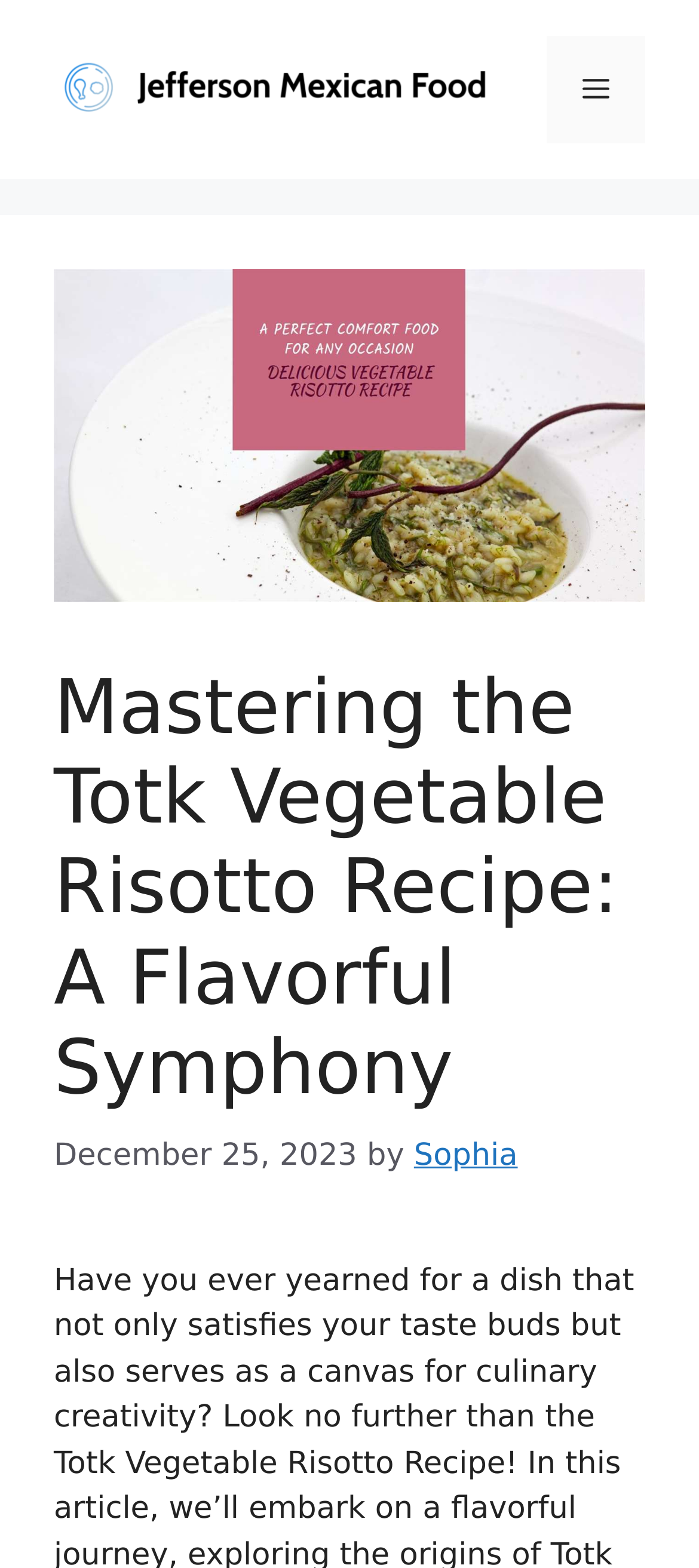Give a one-word or one-phrase response to the question: 
Is the menu expanded?

No